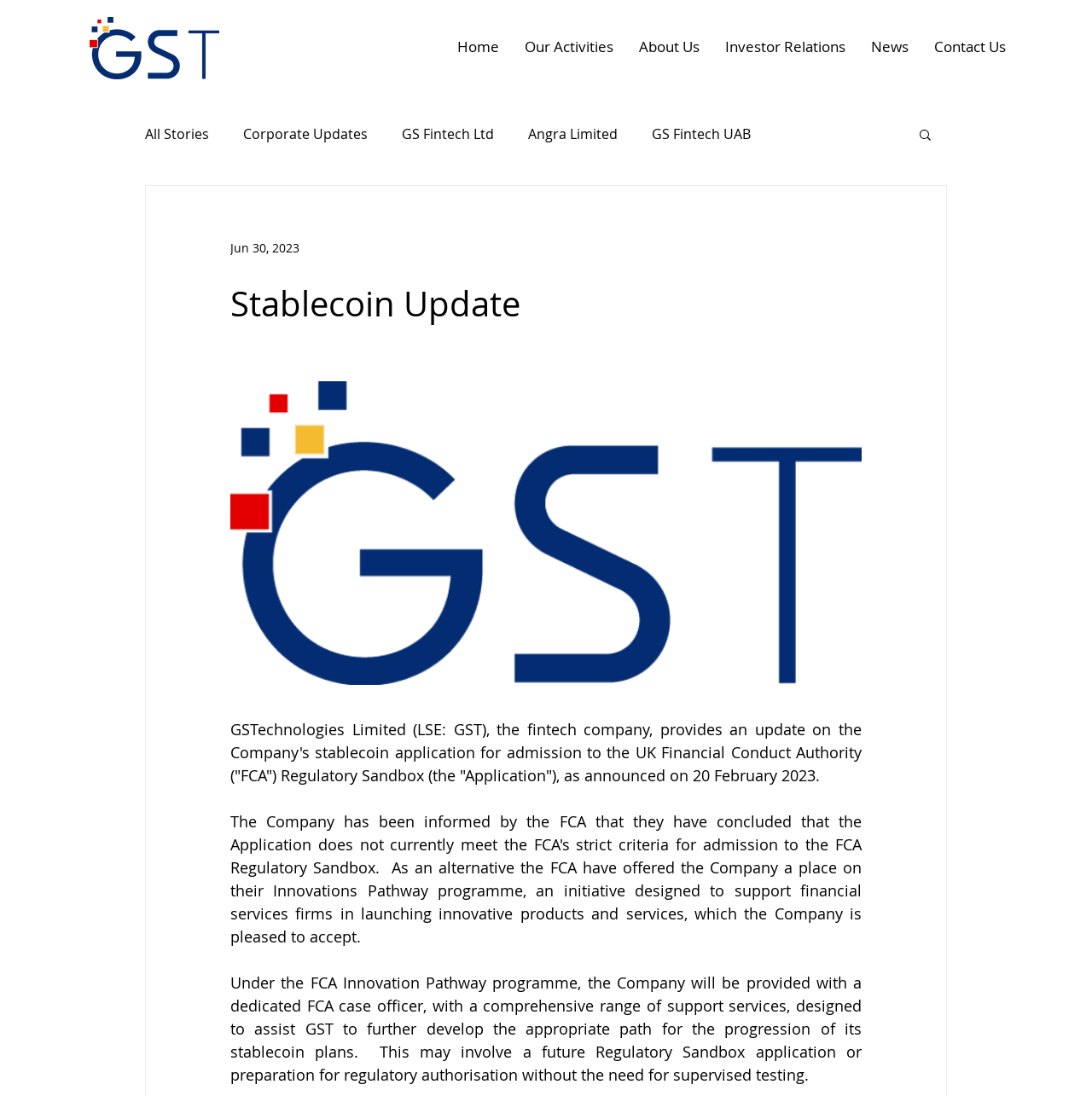Generate a thorough caption that explains the contents of the webpage.

The webpage is about GSTechnologies Limited, a fintech company, and its update on the stablecoin application for admission to the UK Financial Conduct Authority's Regulatory Sandbox. 

At the top left corner, there is a GST logo image. Below the logo, there is a navigation menu with links to 'Home', 'Our Activities', 'About Us', 'Investor Relations', 'News', and 'Contact Us'. 

To the right of the navigation menu, there is another navigation menu with links to 'All Stories', 'Corporate Updates', 'GS Fintech Ltd', 'Angra Limited', and 'GS Fintech UAB'. 

On the top right corner, there is a search button with a magnifying glass icon. 

Below the navigation menus, there is a heading 'Stablecoin Update' followed by a date 'Jun 30, 2023'. 

The main content of the webpage is a paragraph of text that provides an update on the company's stablecoin application, including the support services it will receive under the FCA Innovation Pathway programme. 

Below the main content, there is another paragraph of text that explains the potential next steps for the company's stablecoin plans, including a future Regulatory Sandbox application or preparation for regulatory authorisation.